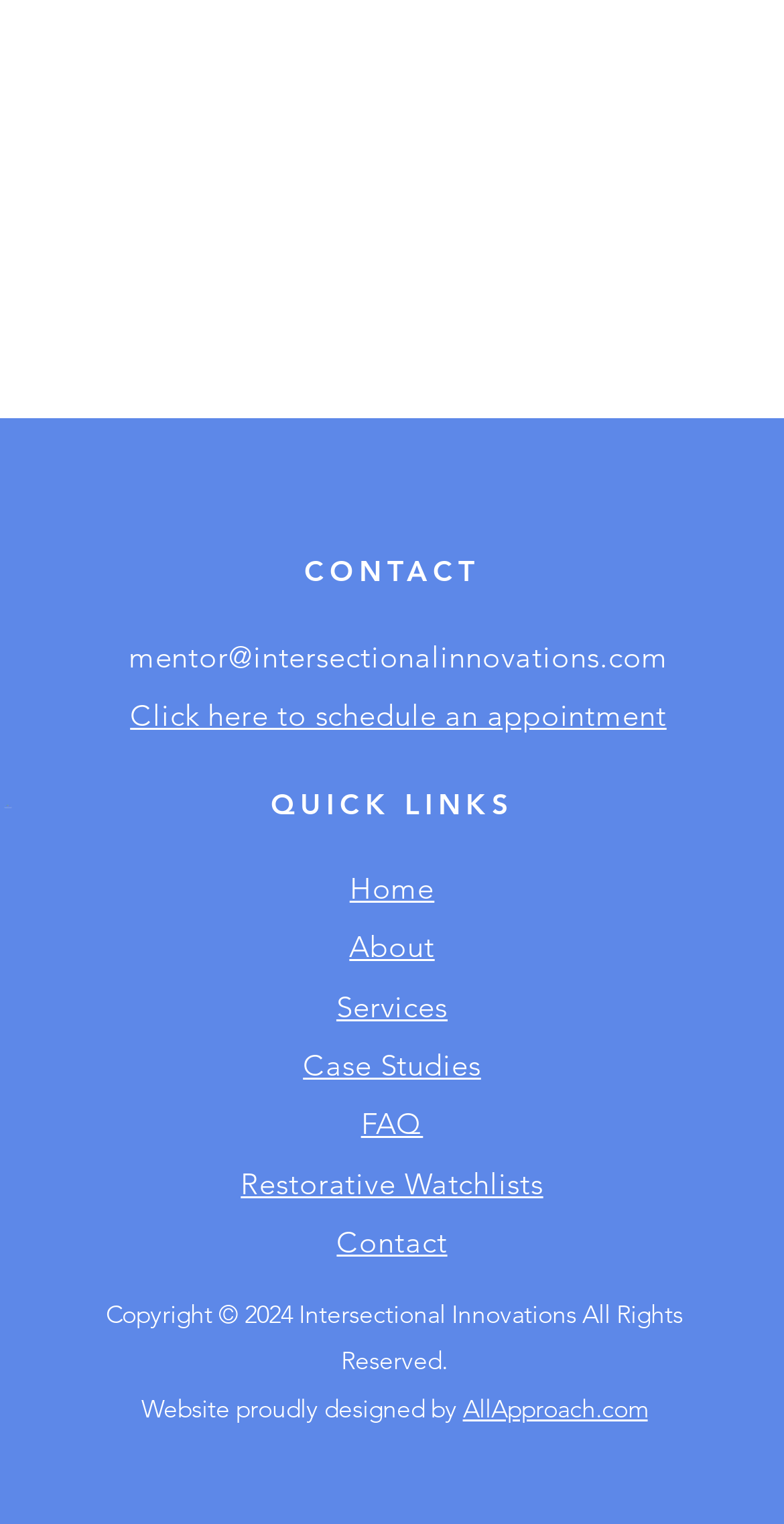Please predict the bounding box coordinates of the element's region where a click is necessary to complete the following instruction: "Schedule an appointment". The coordinates should be represented by four float numbers between 0 and 1, i.e., [left, top, right, bottom].

[0.166, 0.456, 0.85, 0.481]